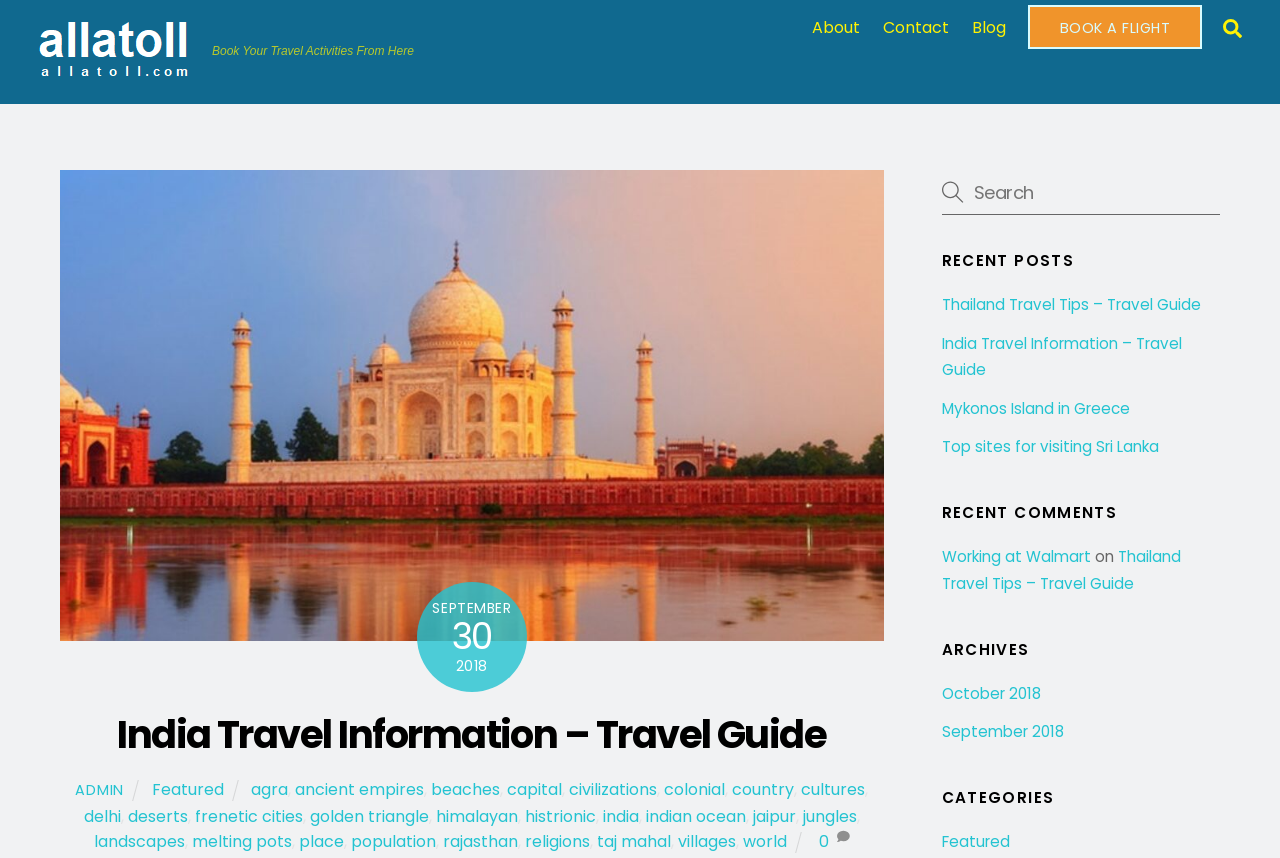Provide the bounding box coordinates for the UI element that is described by this text: "Working at Walmart". The coordinates should be in the form of four float numbers between 0 and 1: [left, top, right, bottom].

[0.736, 0.637, 0.852, 0.661]